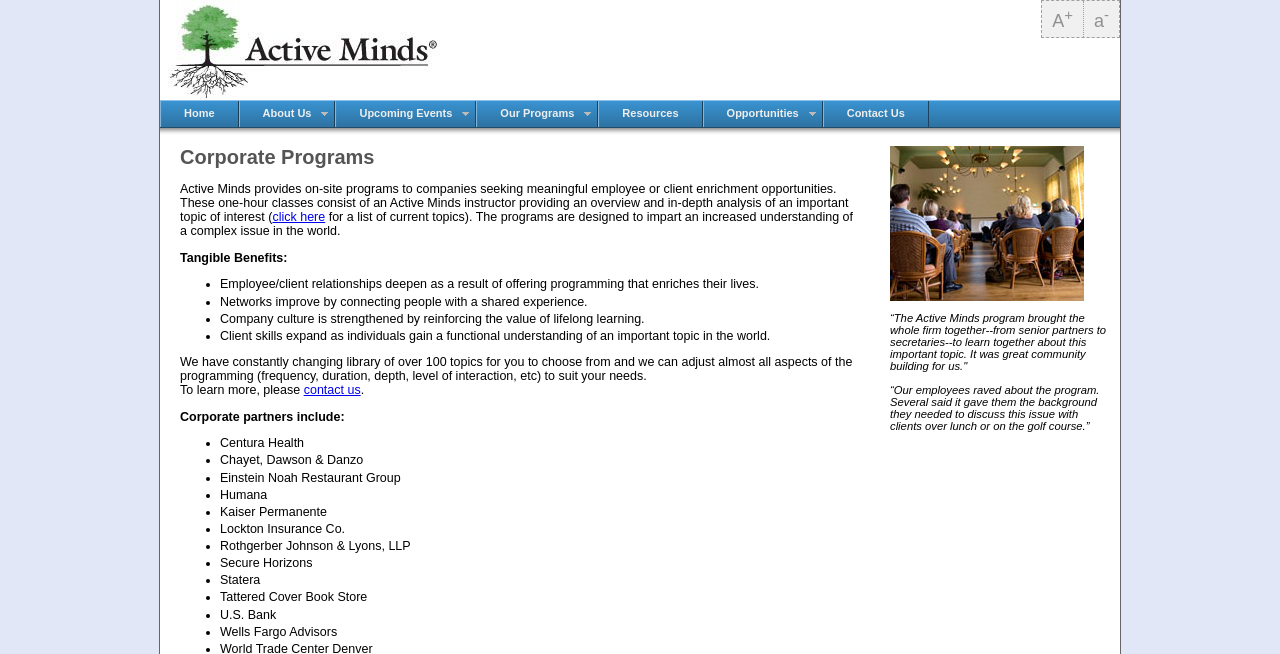What is the purpose of the programs offered by Active Minds?
Refer to the image and provide a detailed answer to the question.

The webpage states that the programs are designed to impart an increased understanding of a complex issue in the world, which suggests that the purpose of the programs is to enrich the lives of employees or clients. This information is found in the StaticText element with the text 'The programs are designed to impart an increased understanding of a complex issue in the world.'